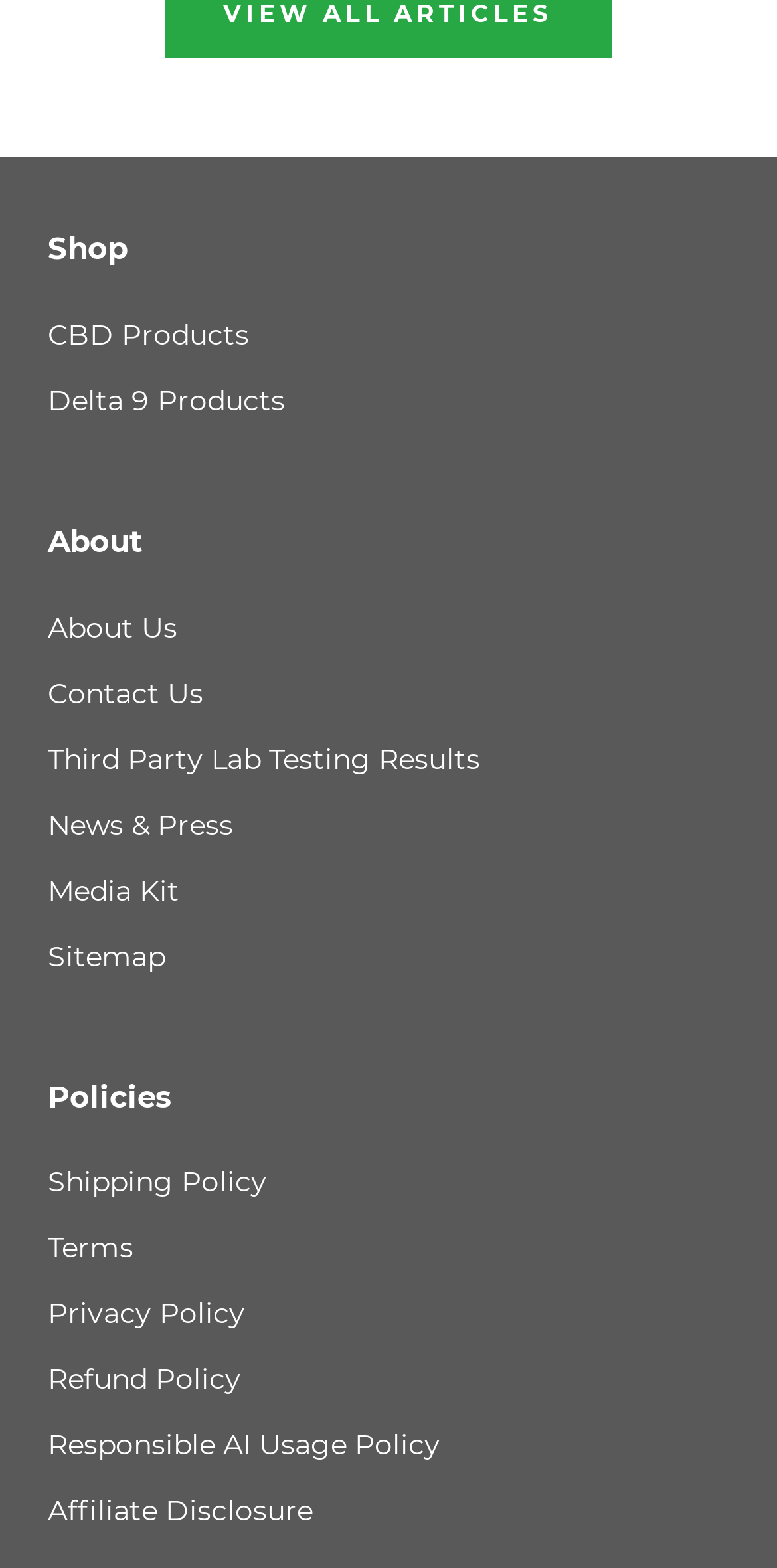Find the bounding box coordinates for the area that should be clicked to accomplish the instruction: "View shipping policy".

[0.062, 0.741, 0.938, 0.768]